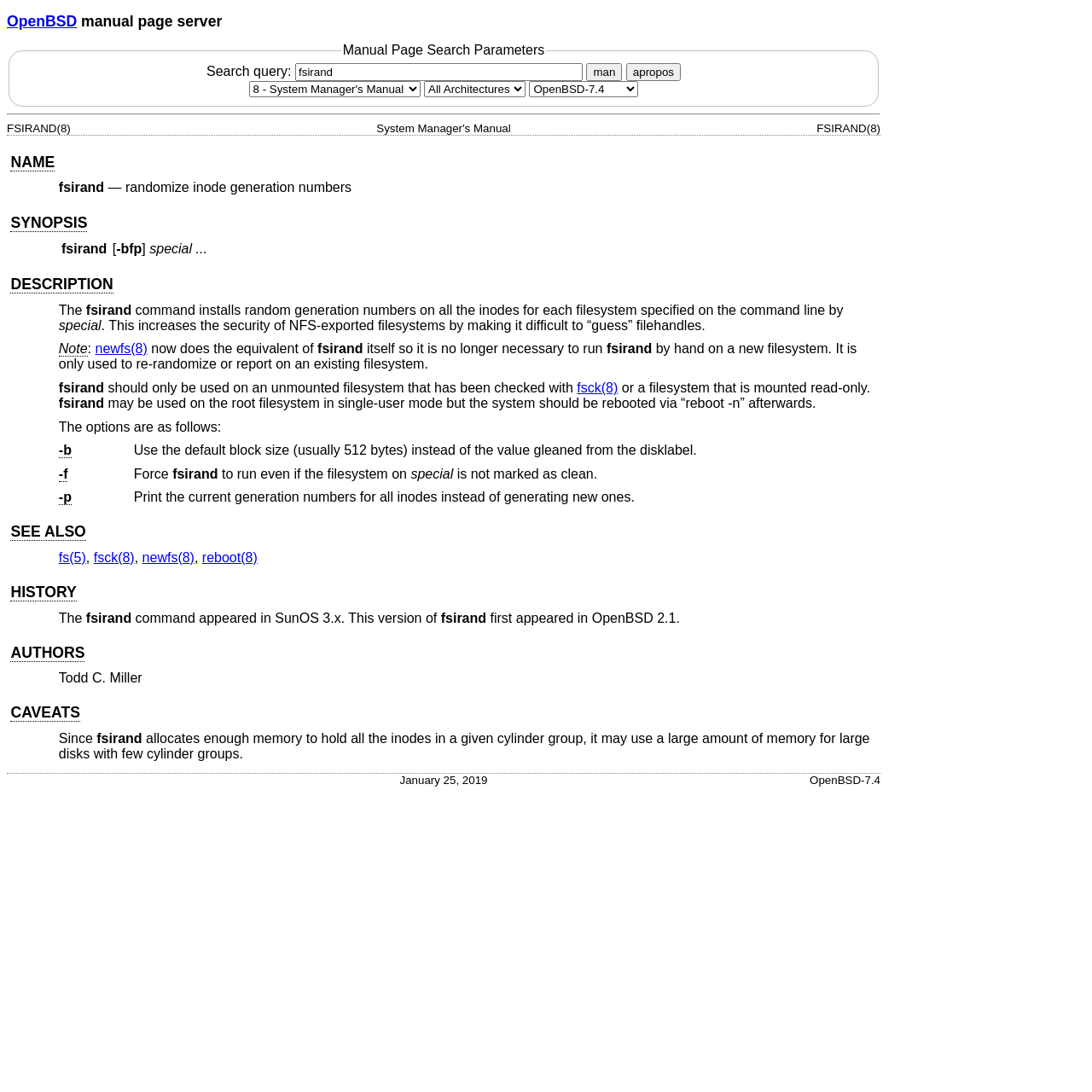Offer a detailed account of what is visible on the webpage.

The webpage is a manual page for the `fsirand` command in OpenBSD. At the top, there is a heading that reads "OpenBSD manual page server" with a link to "OpenBSD". Below this, there is a search bar with a label "Search query:" and a search box where users can input their search terms. There are also three buttons: "man", "apropos", and a dropdown menu for selecting a manual section.

Below the search bar, there is a horizontal separator line. The main content of the page is divided into sections, each with a heading. The first section is "NAME" and contains the title "FSIRAND(8)" with a link to "NAME". The next section is "SYNOPSIS" with a link to "SYNOPSIS", followed by a table with two columns, one for the command name and the other for its description.

The "DESCRIPTION" section explains the purpose of the `fsirand` command, which is to randomize inode generation numbers on a filesystem. The text describes how this increases security for NFS-exported filesystems. There are also links to related commands, such as "newfs" and "fsck".

The page then lists the options for the `fsirand` command, including "-b", "-f", and "-p", each with a brief description. The options are listed in a description list format, with the option name on one line and its description on the next.

Overall, the page provides detailed information about the `fsirand` command, its purpose, and its options, making it a useful resource for users who need to manage filesystems in OpenBSD.